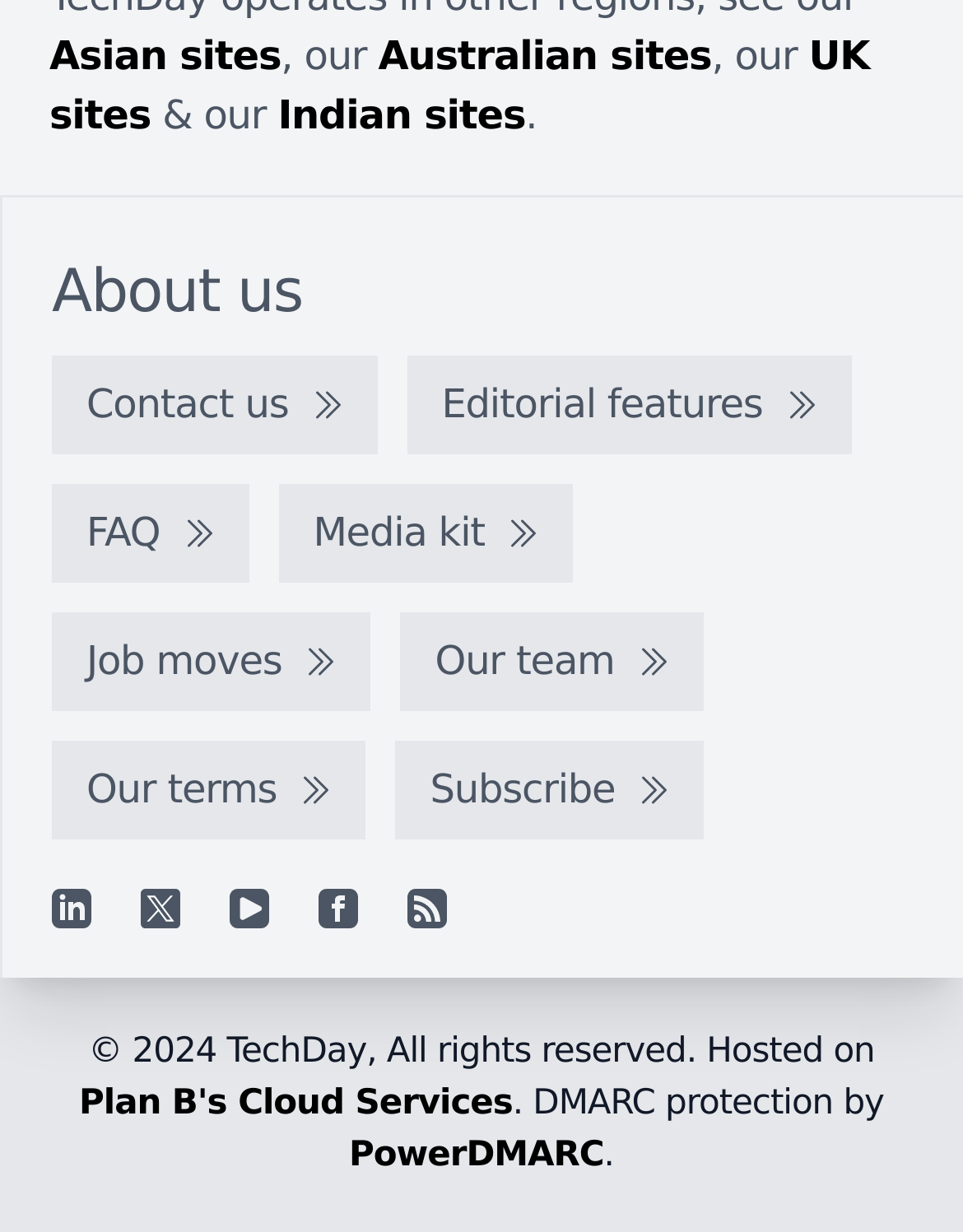Find the bounding box coordinates of the clickable element required to execute the following instruction: "Go to Editorial features". Provide the coordinates as four float numbers between 0 and 1, i.e., [left, top, right, bottom].

[0.423, 0.289, 0.884, 0.37]